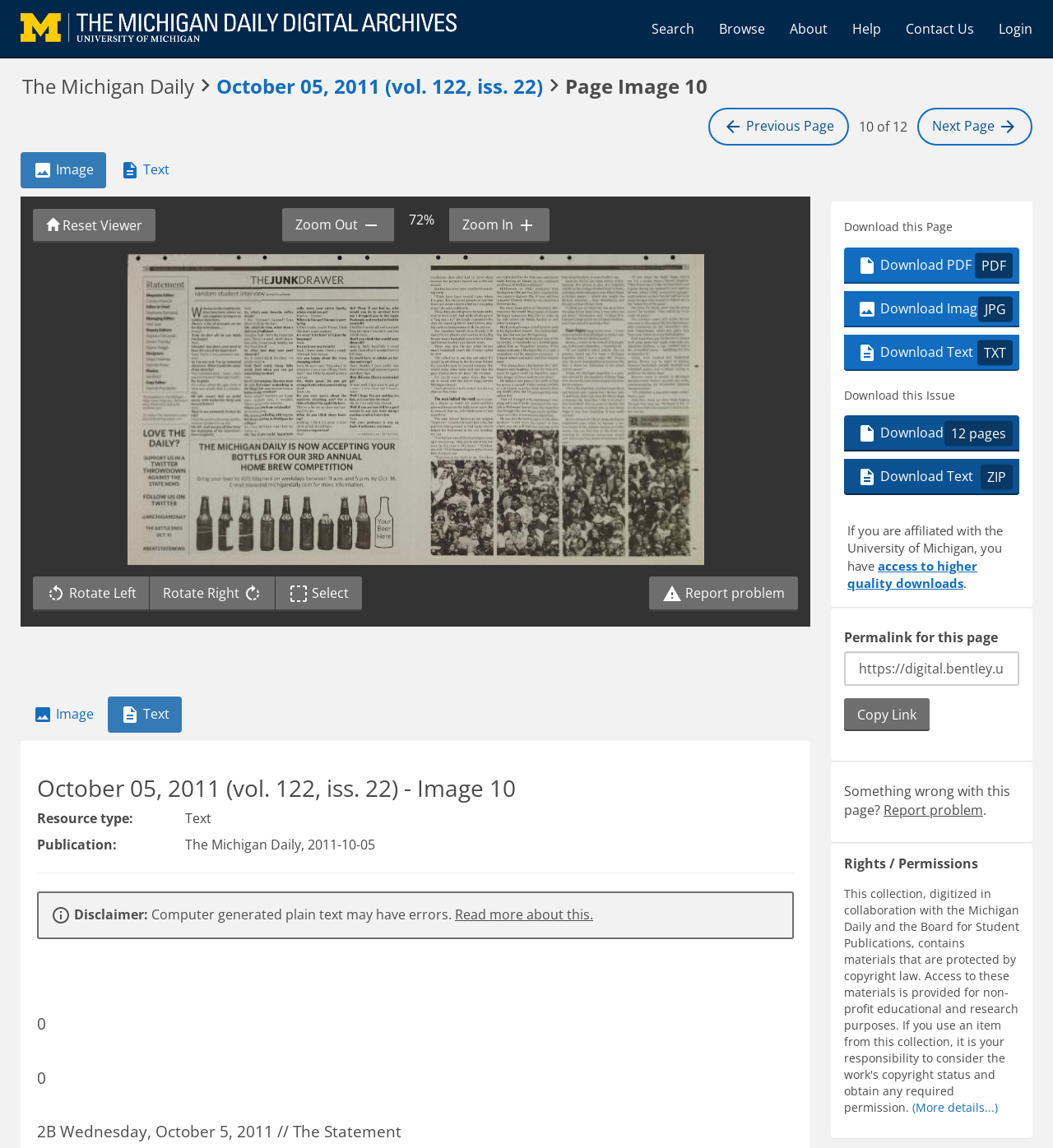Determine the bounding box coordinates of the clickable region to execute the instruction: "Download this page as a PDF". The coordinates should be four float numbers between 0 and 1, denoted as [left, top, right, bottom].

[0.802, 0.215, 0.968, 0.247]